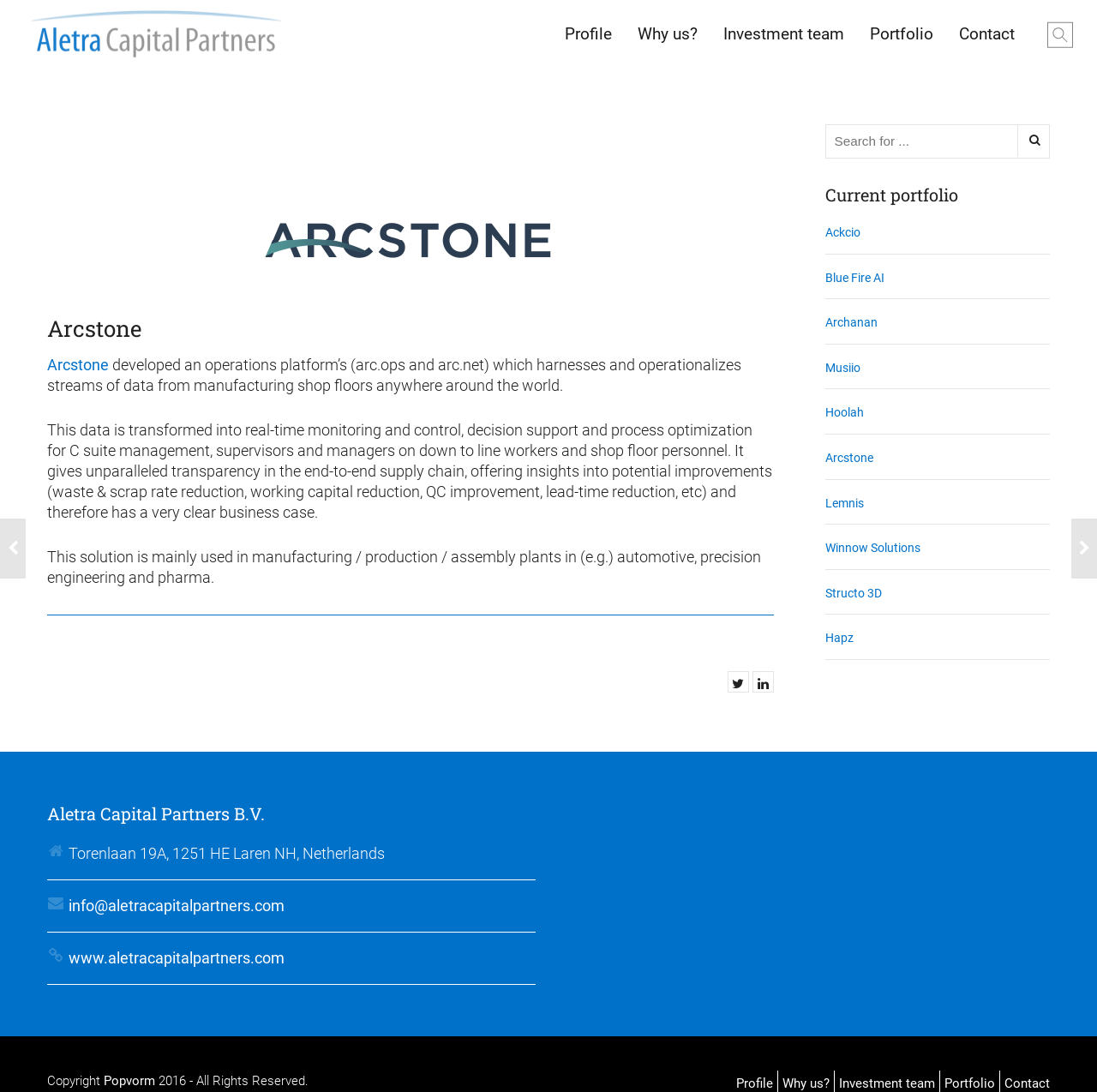Refer to the screenshot and answer the following question in detail:
What is the email address of Aletra Capital Partners B.V.?

I found a link element at the bottom of the webpage that mentions the email address of Aletra Capital Partners B.V., which is info@aletracapitalpartners.com.